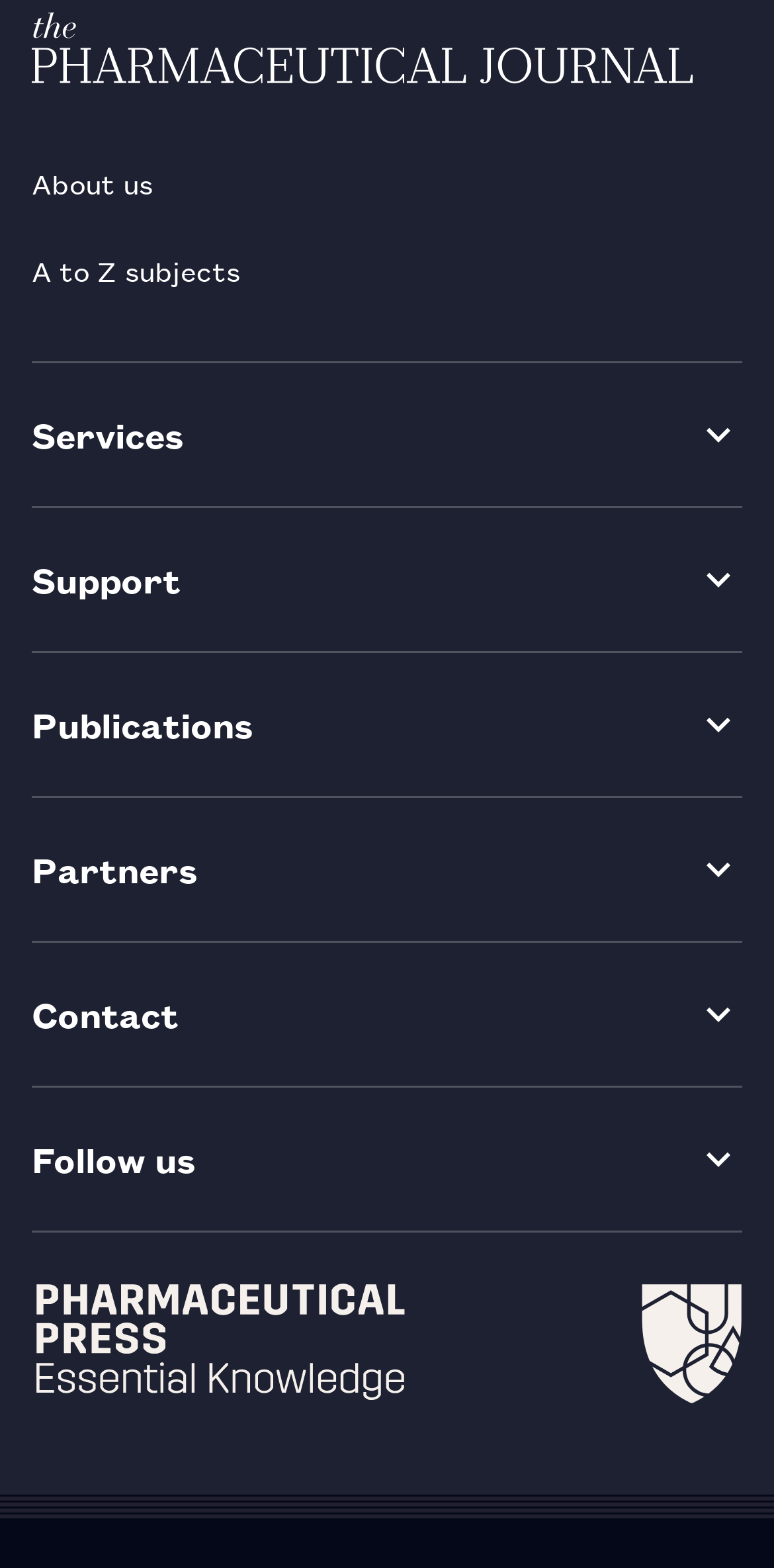Identify the bounding box coordinates for the UI element described as: "A to Z subjects". The coordinates should be provided as four floats between 0 and 1: [left, top, right, bottom].

[0.041, 0.144, 0.959, 0.2]